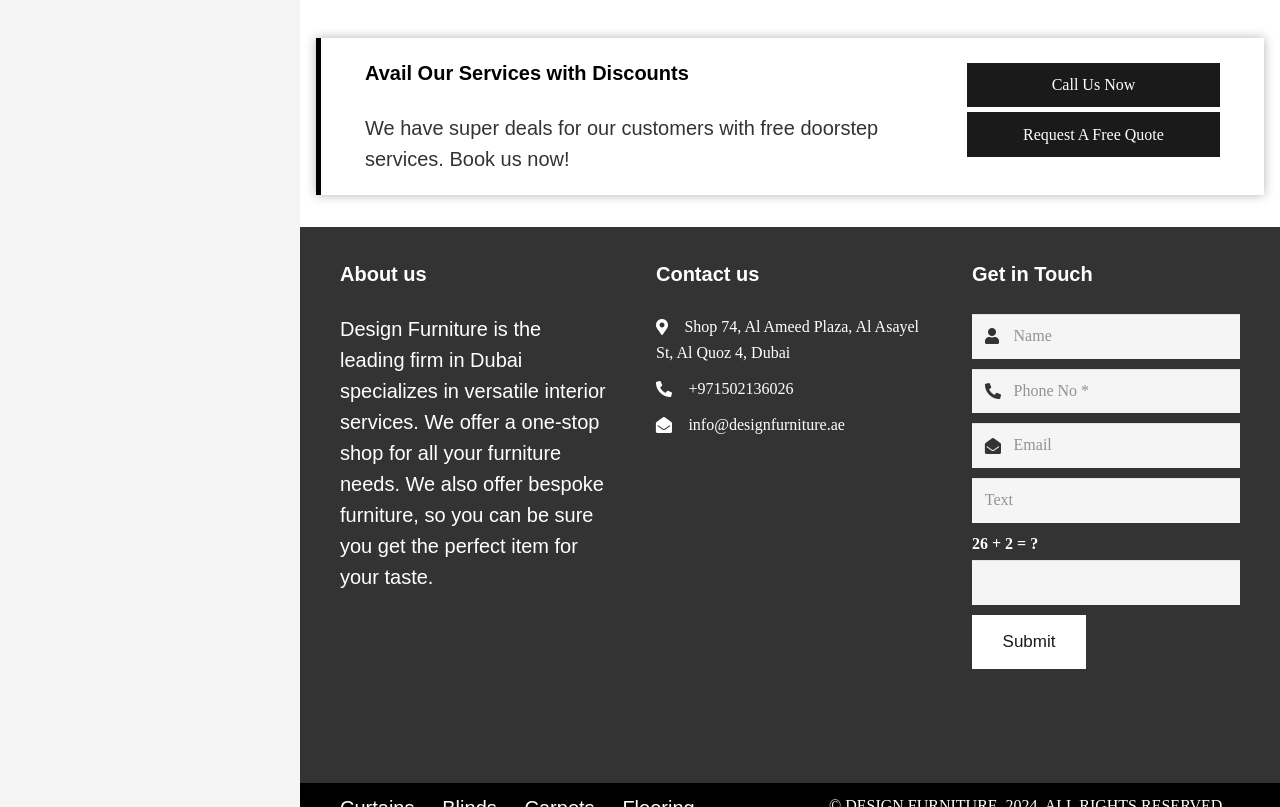What is the benefit of booking Design Furniture's services?
Give a single word or phrase answer based on the content of the image.

Free doorstep services